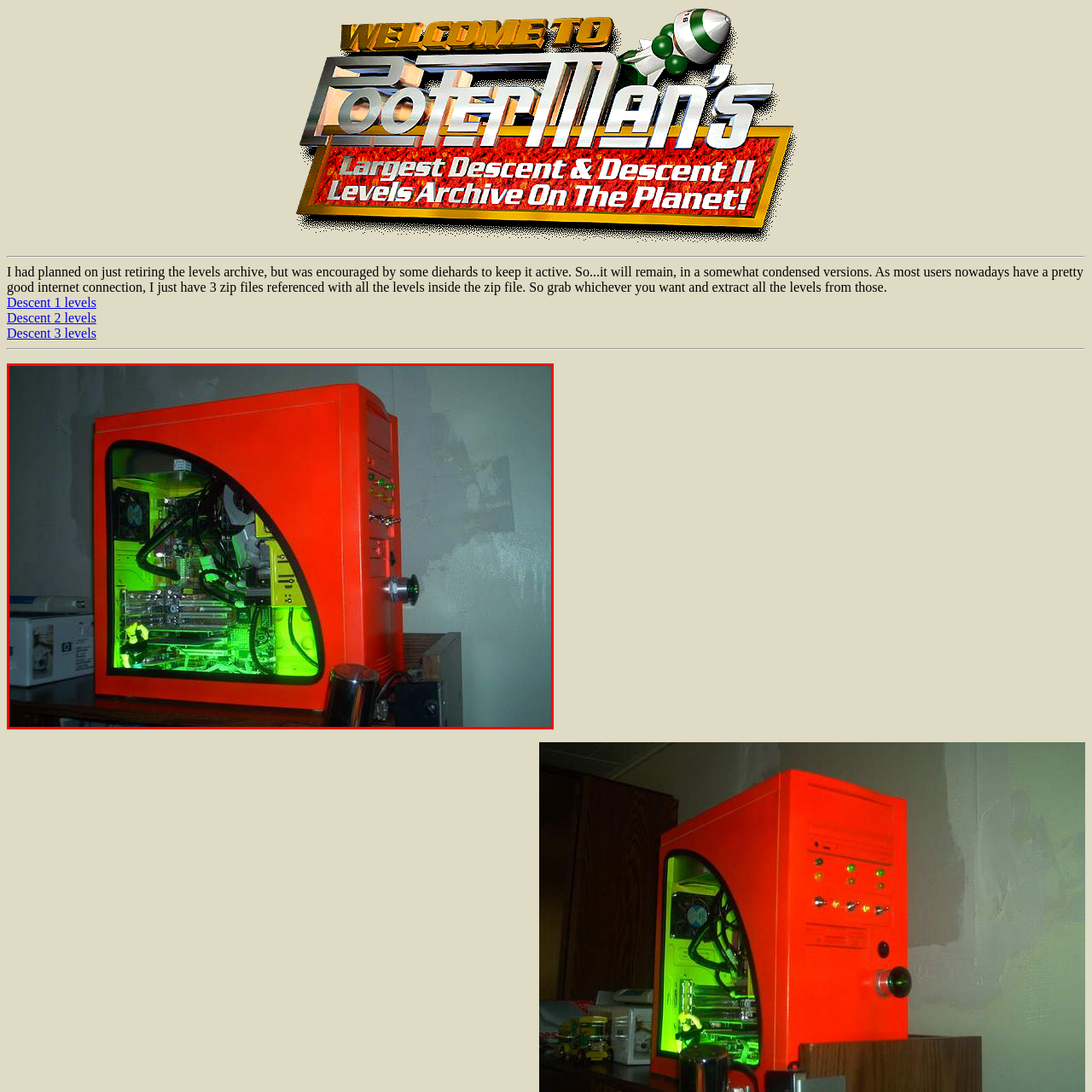View the image inside the red box and answer the question briefly with a word or phrase:
What type of light illuminates the internal components?

green light